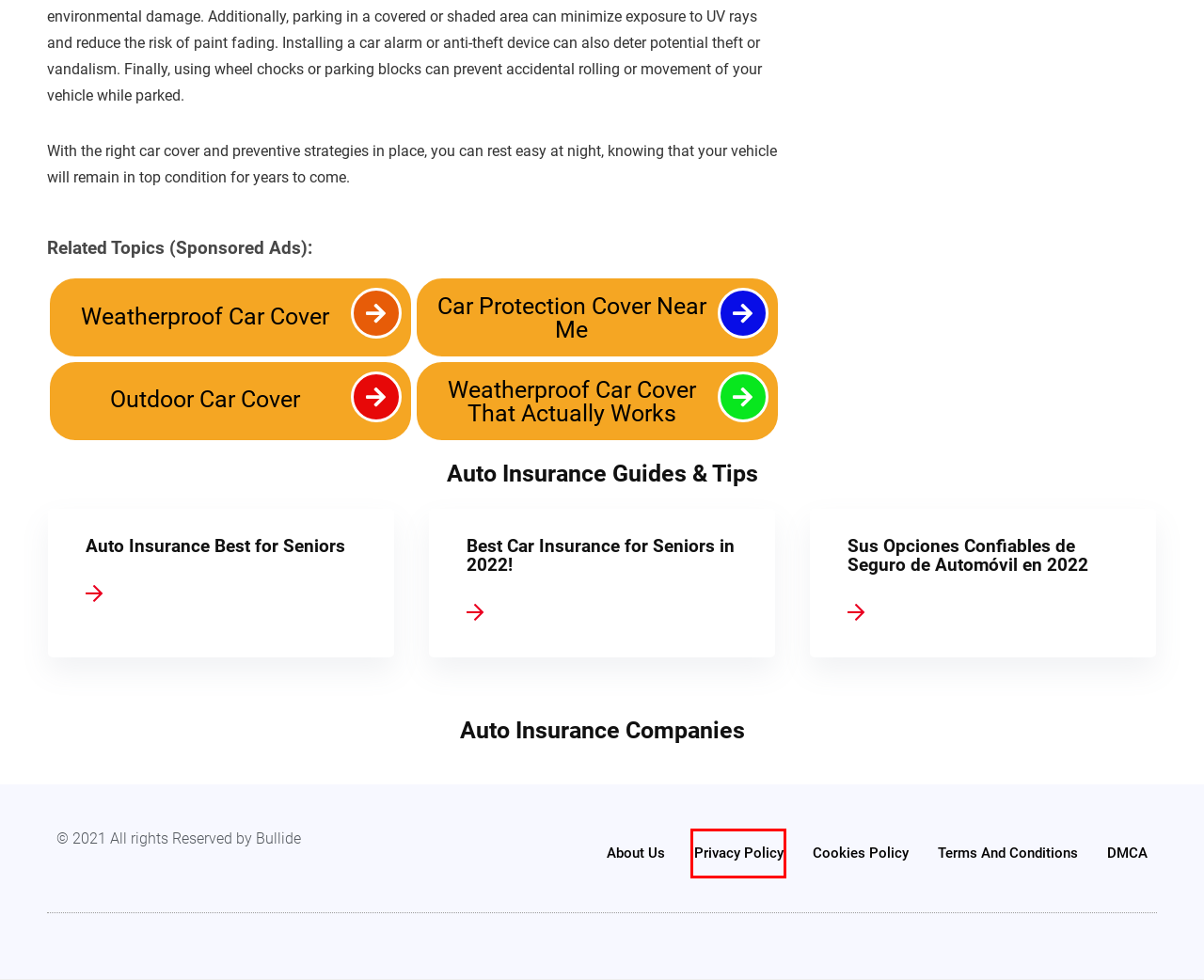With the provided webpage screenshot containing a red bounding box around a UI element, determine which description best matches the new webpage that appears after clicking the selected element. The choices are:
A. Privacy Policy – Bullide
B. Benefits of Keto Diet For Seniors – Bullide
C. Auto Insurance Best for Seniors – Bullide
D. Sus Opciones Confiables de Seguro de Automóvil en 2022 – Bullide
E. Bullide – Make all the Right Financial Moves
F. Online Degrees – Bullide
G. Beneficial Tips for Dealing with Psoriasis – Bullide
H. Home – Bullide

A